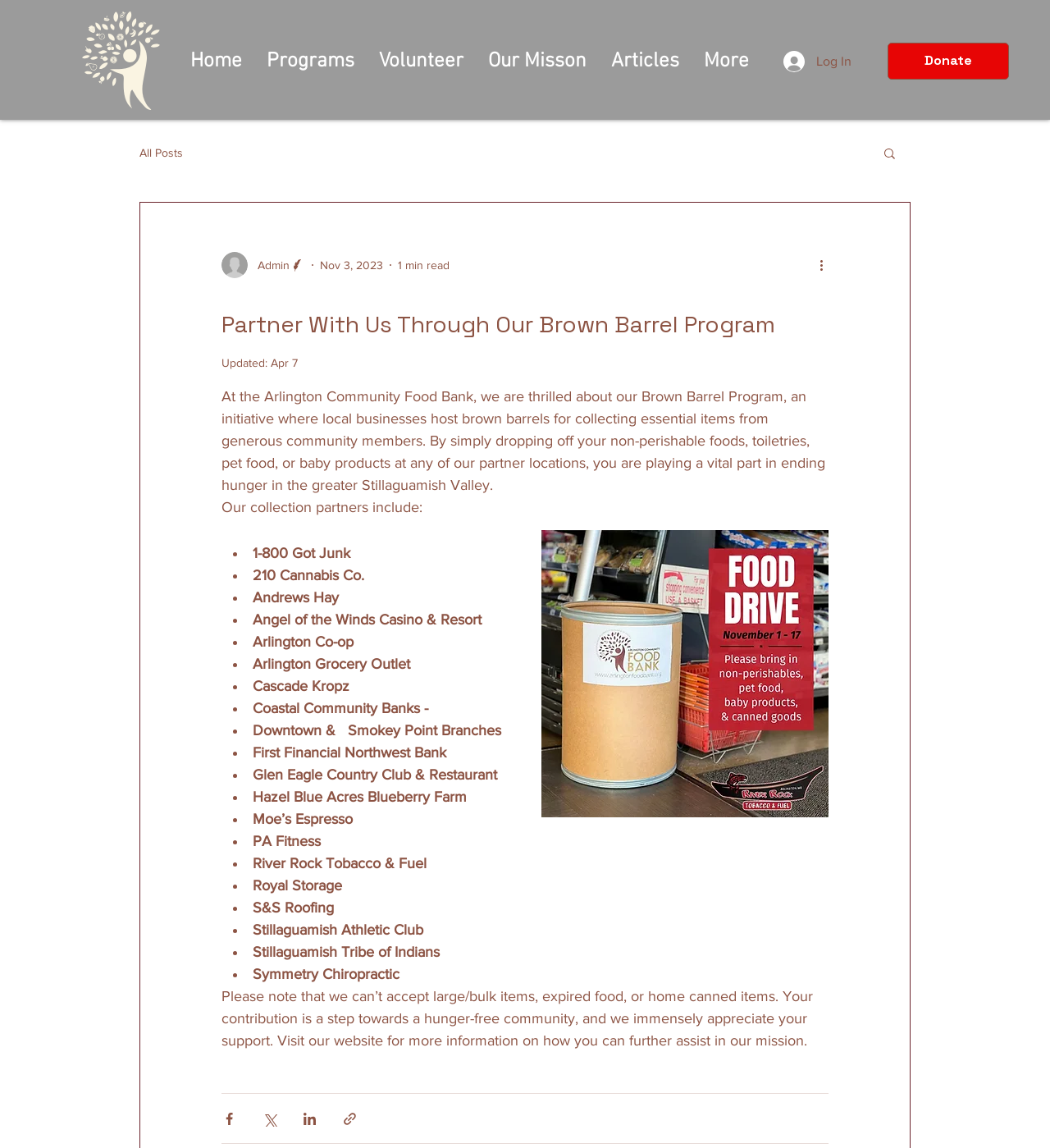How can one further assist in the mission?
Please provide a comprehensive answer to the question based on the webpage screenshot.

The webpage states 'Visit our website for more information on how you can further assist in our mission.' which indicates that one can visit the website to find out how to further assist in the mission.